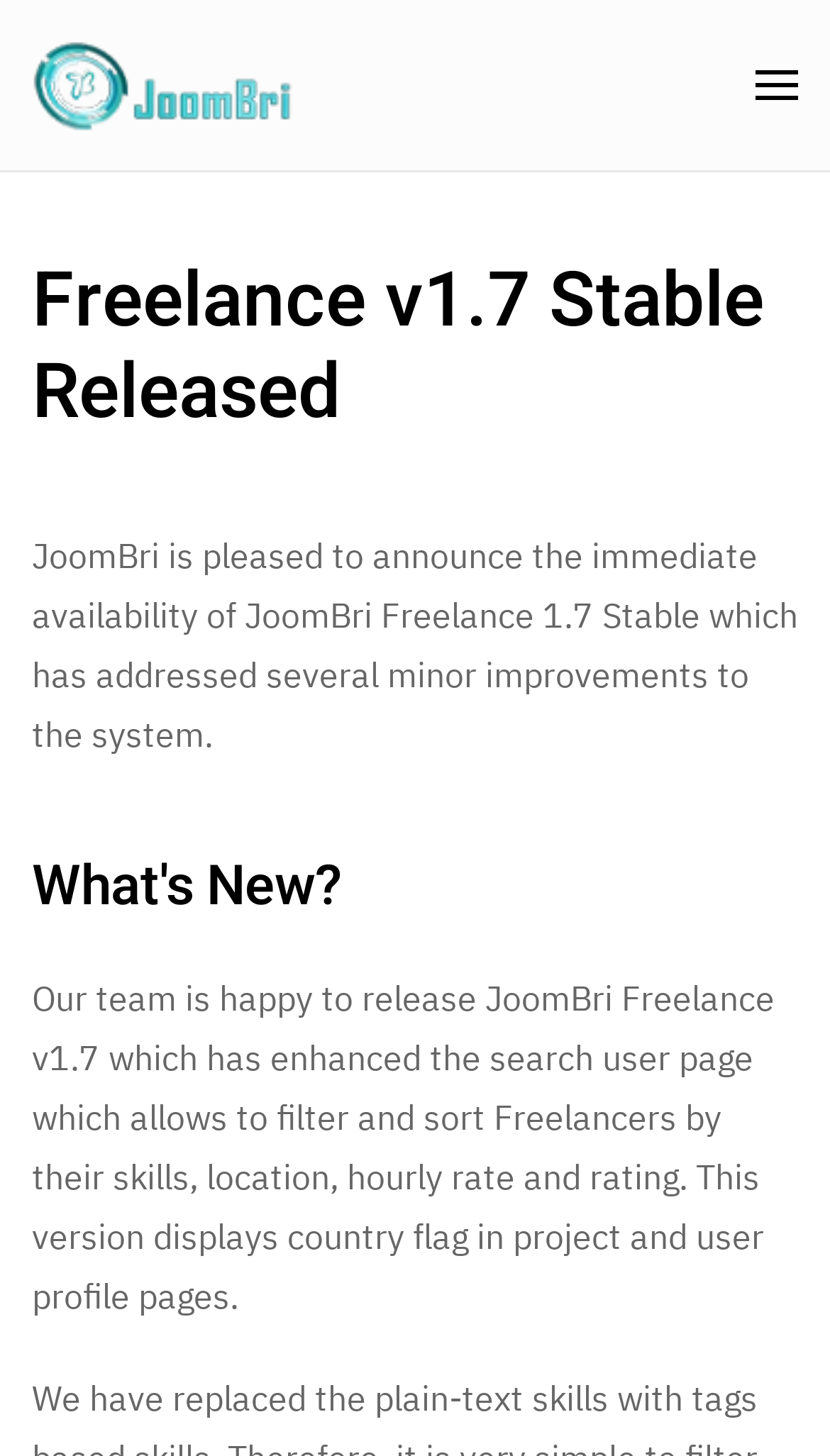Answer in one word or a short phrase: 
What is the name of the company?

JoomBri